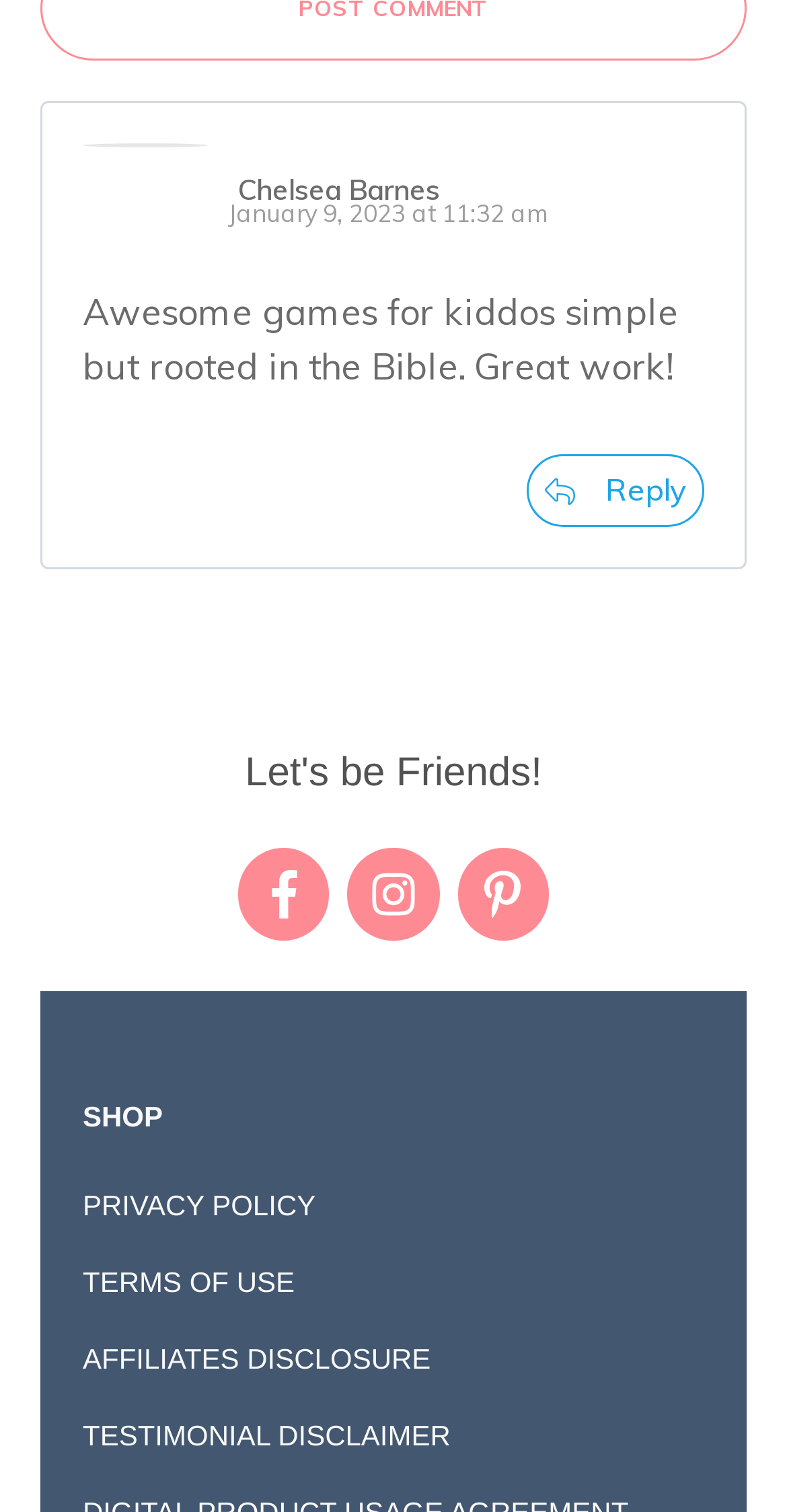Identify the bounding box coordinates for the region of the element that should be clicked to carry out the instruction: "Reply to Chelsea Barnes". The bounding box coordinates should be four float numbers between 0 and 1, i.e., [left, top, right, bottom].

[0.669, 0.301, 0.895, 0.349]